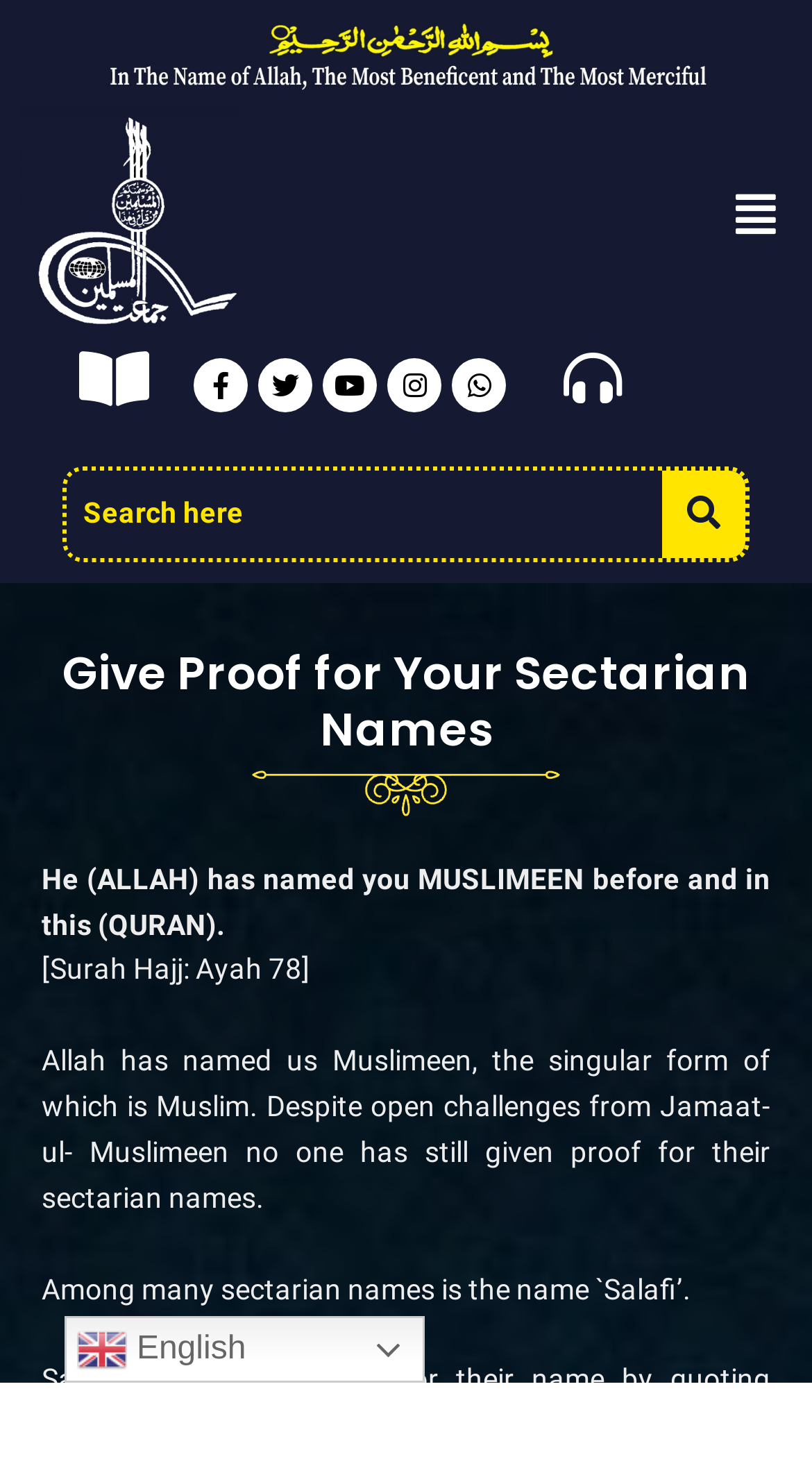Bounding box coordinates are specified in the format (top-left x, top-left y, bottom-right x, bottom-right y). All values are floating point numbers bounded between 0 and 1. Please provide the bounding box coordinate of the region this sentence describes: Instagram

[0.477, 0.245, 0.544, 0.282]